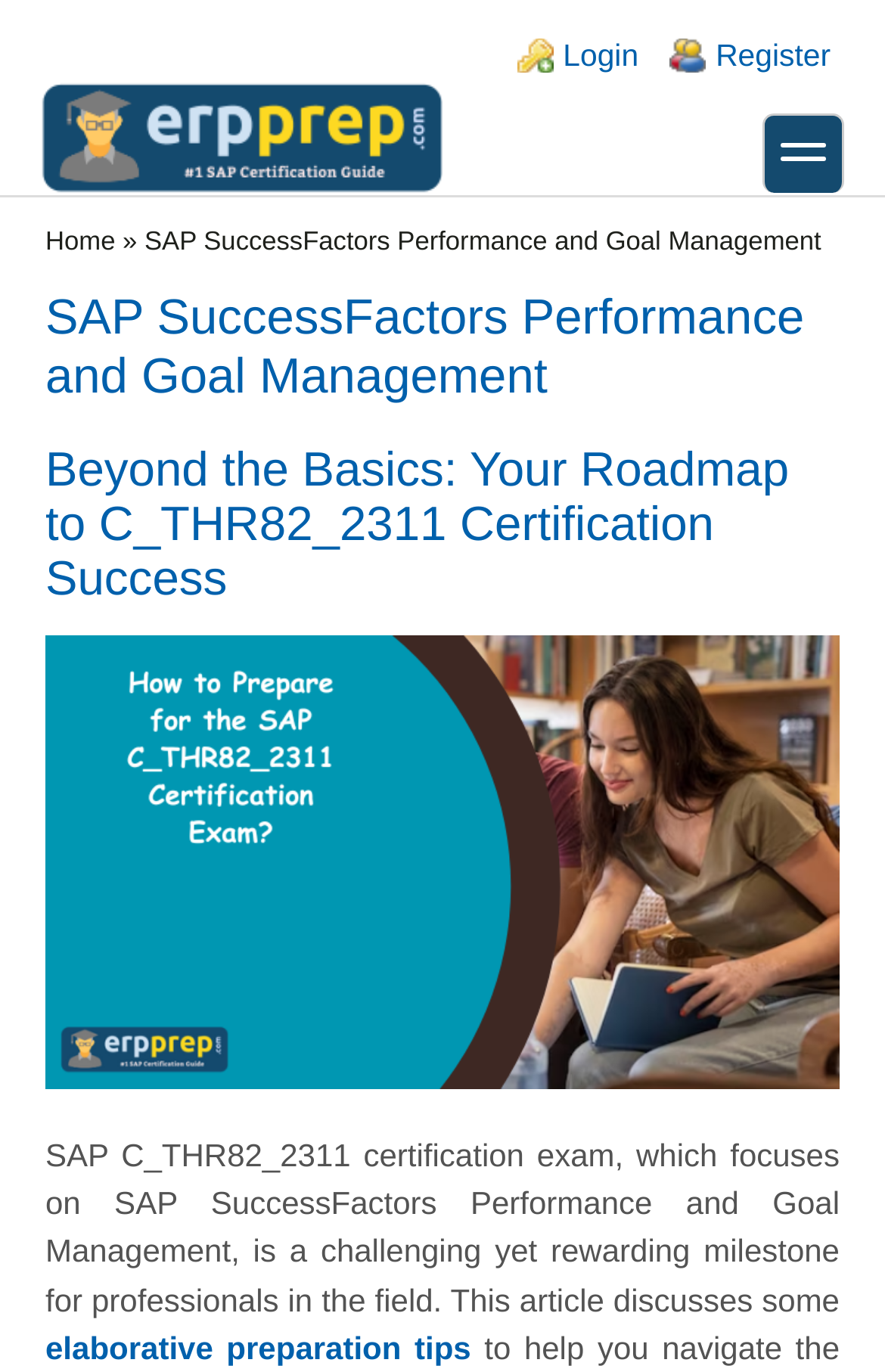How many links are available in the top navigation menu? Refer to the image and provide a one-word or short phrase answer.

3